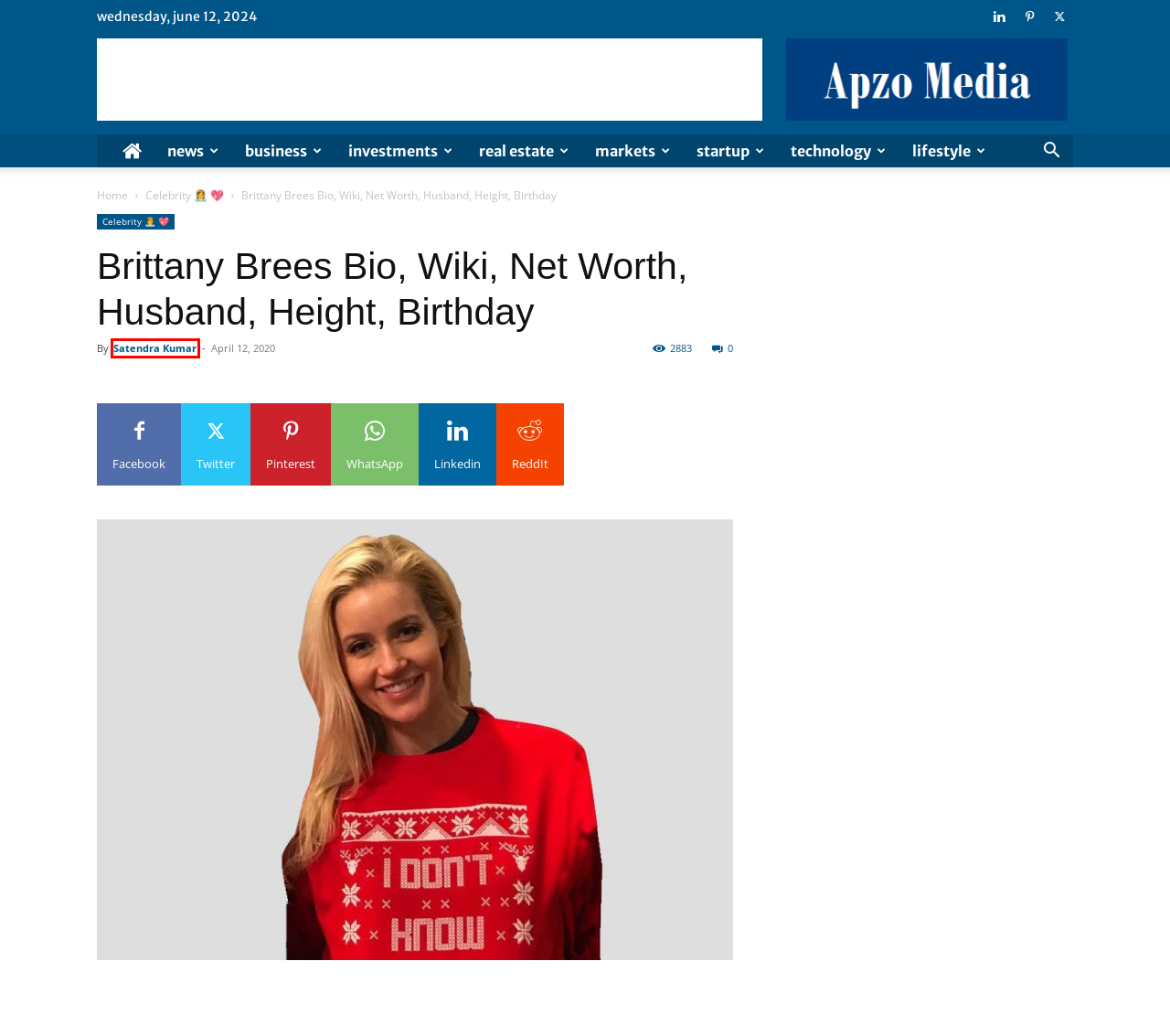Review the webpage screenshot and focus on the UI element within the red bounding box. Select the best-matching webpage description for the new webpage that follows after clicking the highlighted element. Here are the candidates:
A. Satendra Kumar, Author at Apzo Media
B. What is the significance of Investments? Retirement Plans, Investing, Brokerage
C. Celebrity 👸 💖 | Apzo Media
D. Technology Archives - Apzo Media
E. Markets Archives - Apzo Media
F. What is Business? And, How Can I Start a Small Business?
G. APZO Media - Your Source for Entertainment and Lifestyle News
H. Startup Archives - Apzo Media

A